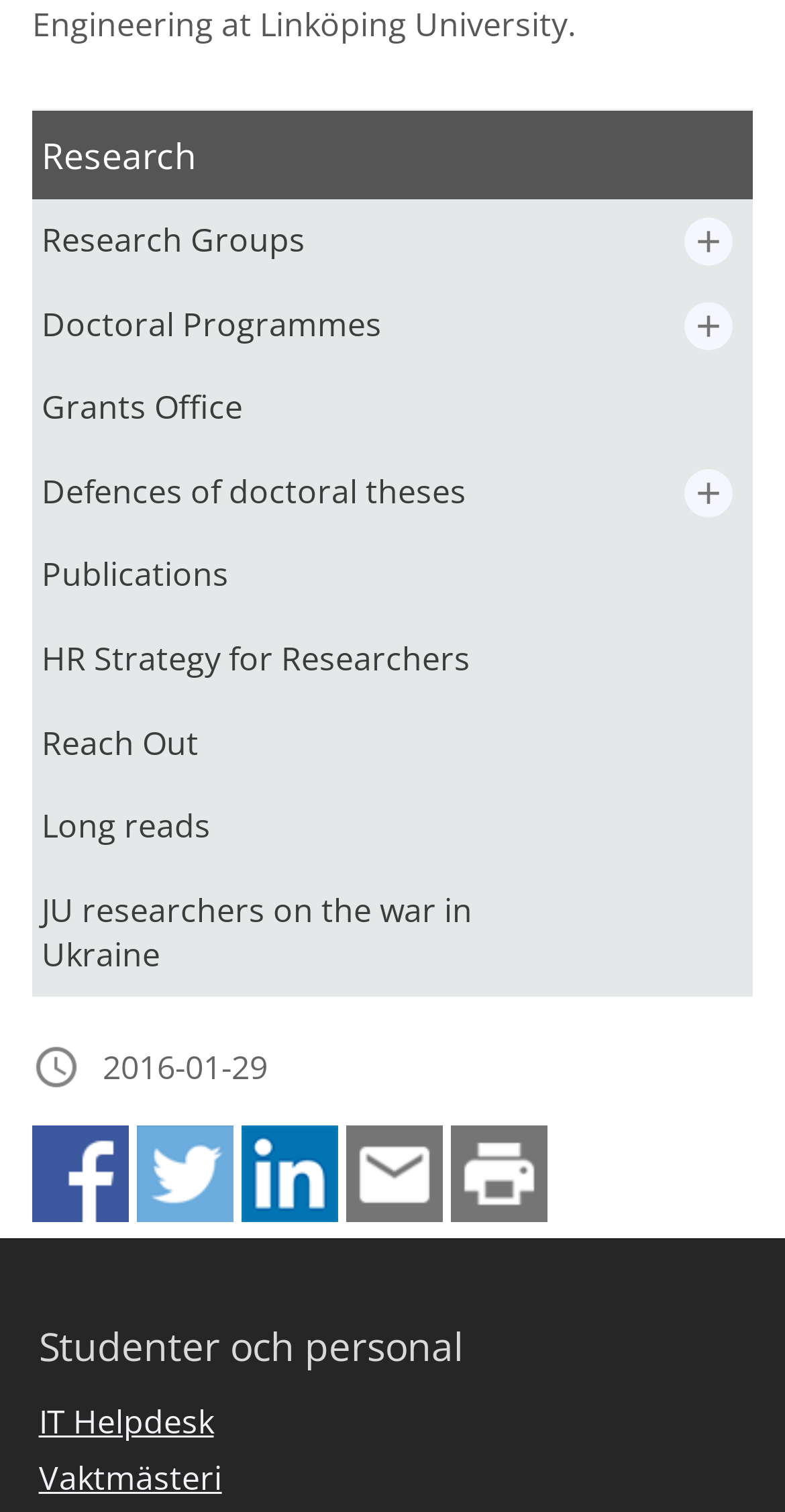Determine the bounding box coordinates of the clickable area required to perform the following instruction: "Share this page on Facebook". The coordinates should be represented as four float numbers between 0 and 1: [left, top, right, bottom].

[0.041, 0.786, 0.164, 0.815]